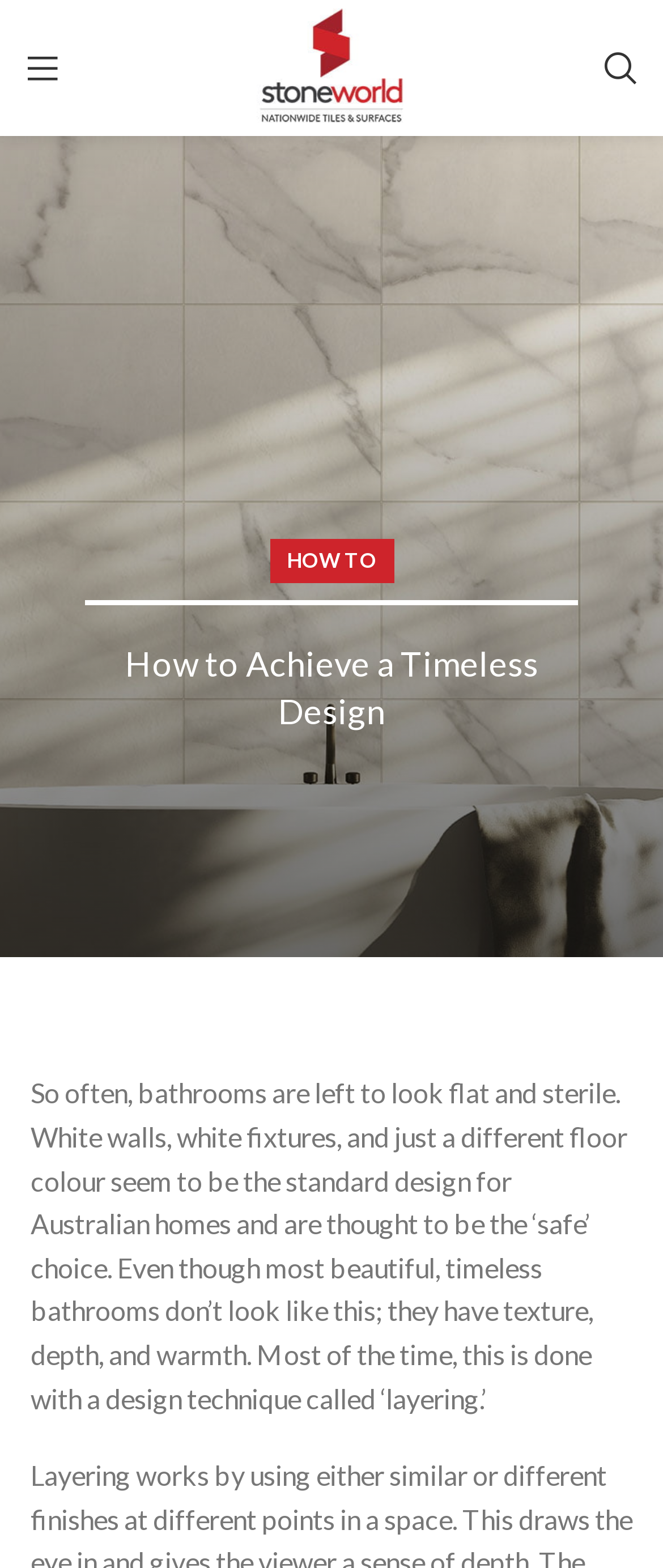Give a short answer using one word or phrase for the question:
What is the design technique mentioned in the article?

Layering